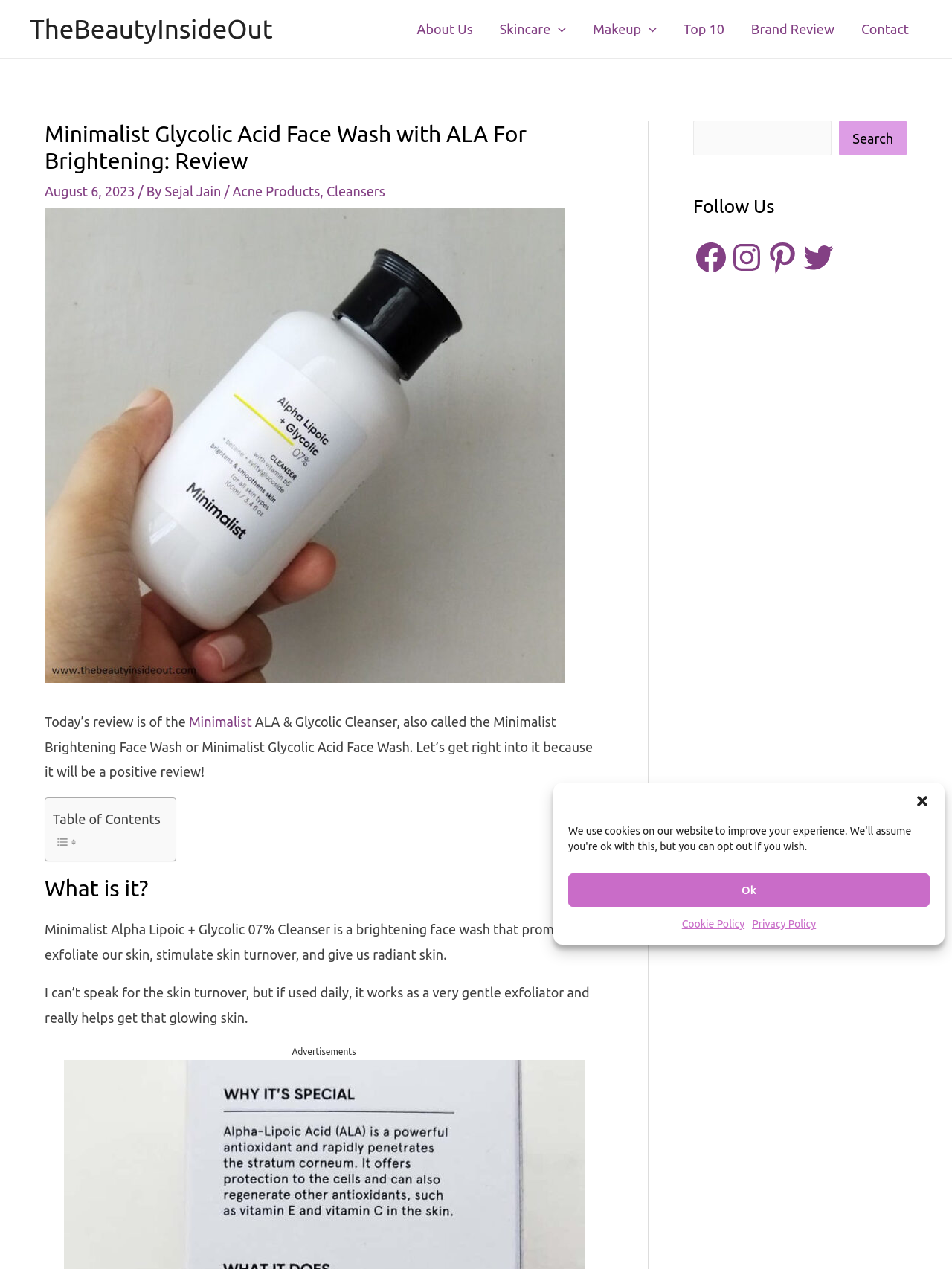Identify the bounding box coordinates of the section that should be clicked to achieve the task described: "Search for something".

[0.728, 0.095, 0.874, 0.123]